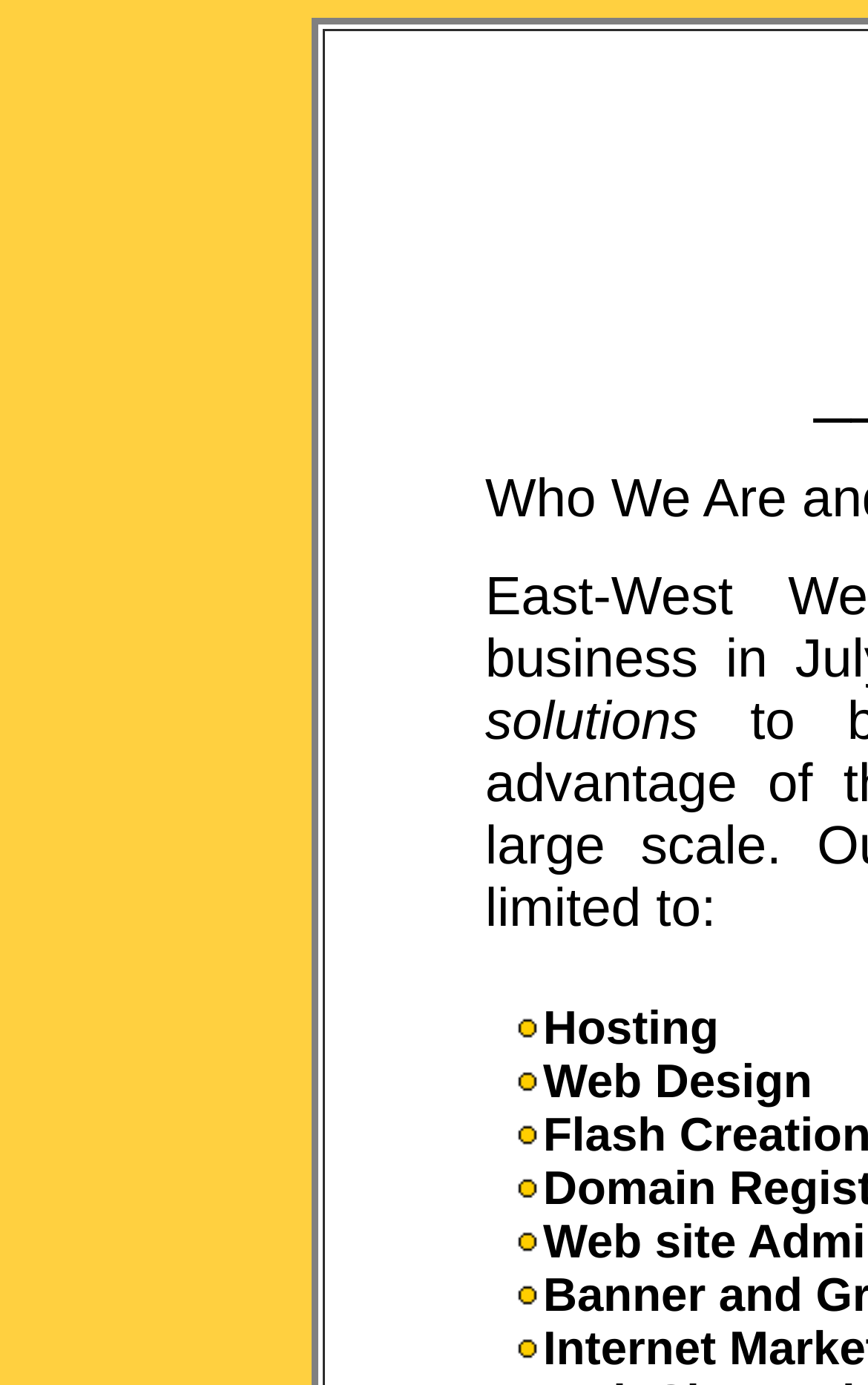What is the main service offered by this company?
Using the screenshot, give a one-word or short phrase answer.

Web Design